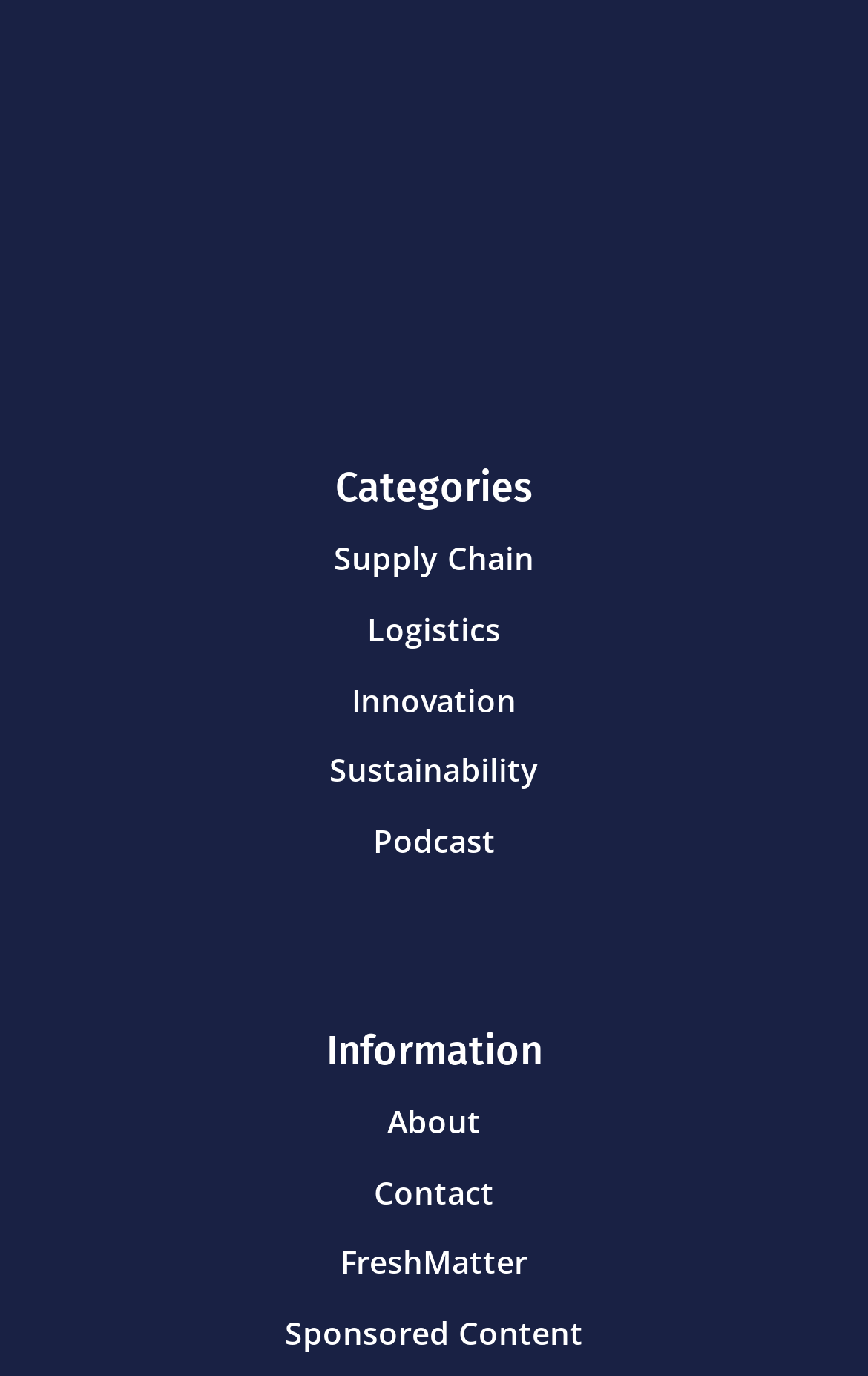What is the first category link?
From the details in the image, answer the question comprehensively.

I looked at the links under the 'Categories' heading and found that the first link is '5Supply Chain'.